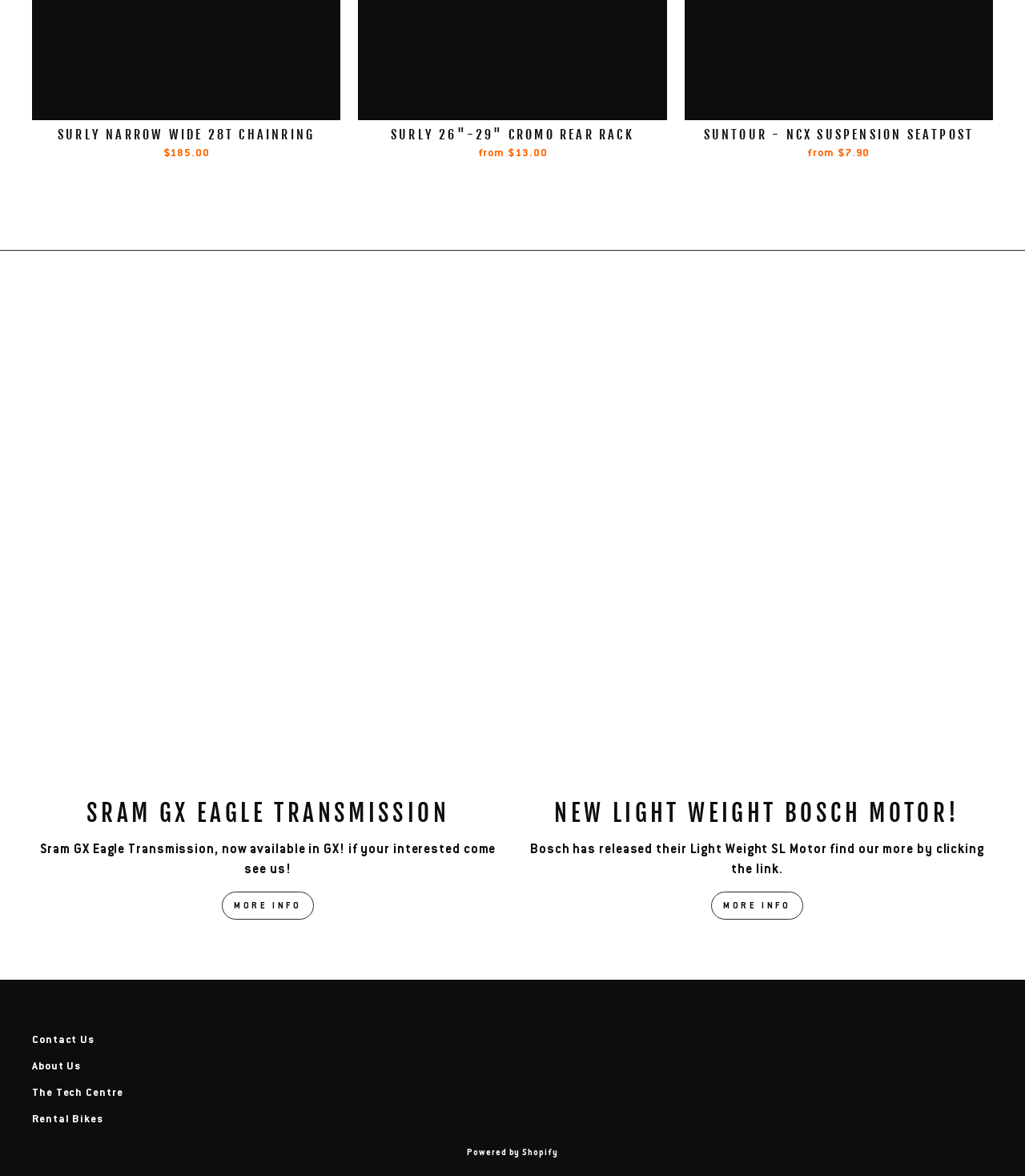Answer this question in one word or a short phrase: How many links are there in the footer section?

6